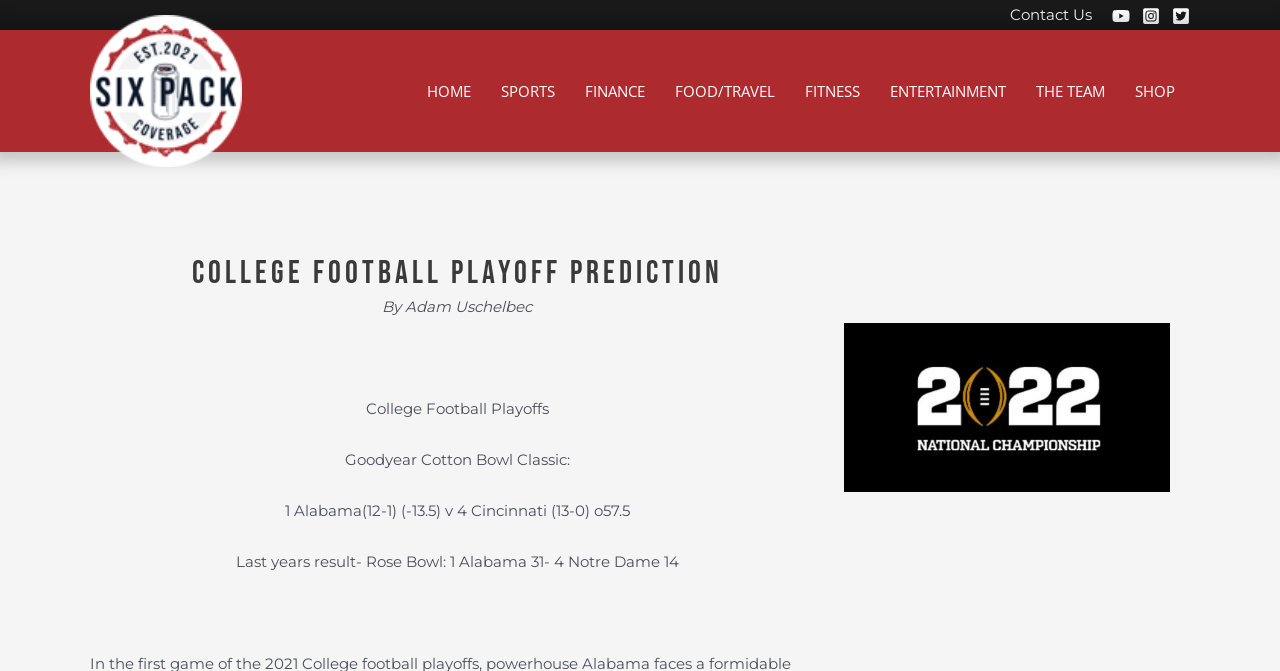Determine the bounding box coordinates for the region that must be clicked to execute the following instruction: "View College Football Playoff Prediction".

[0.07, 0.377, 0.644, 0.439]